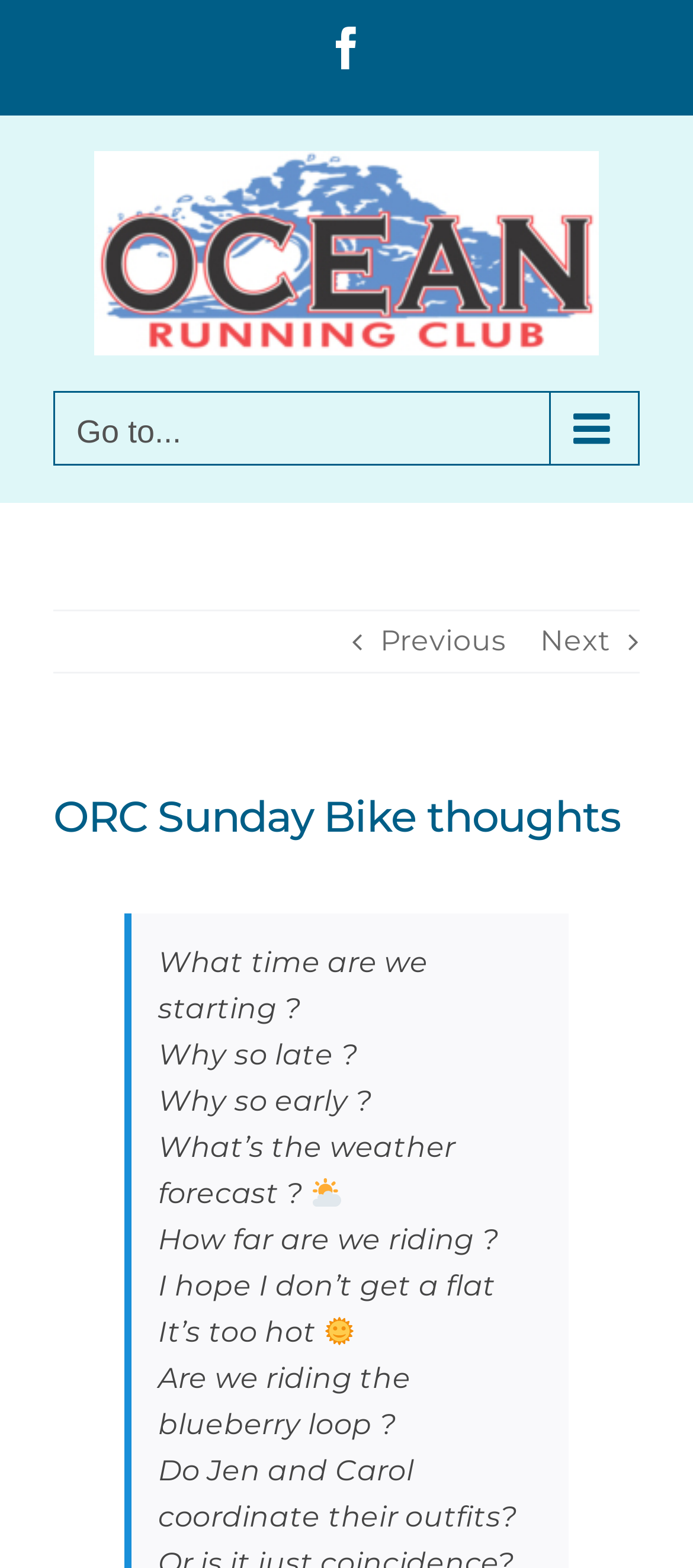What is the concern expressed about the bike ride?
Please provide a single word or phrase as the answer based on the screenshot.

Getting a flat